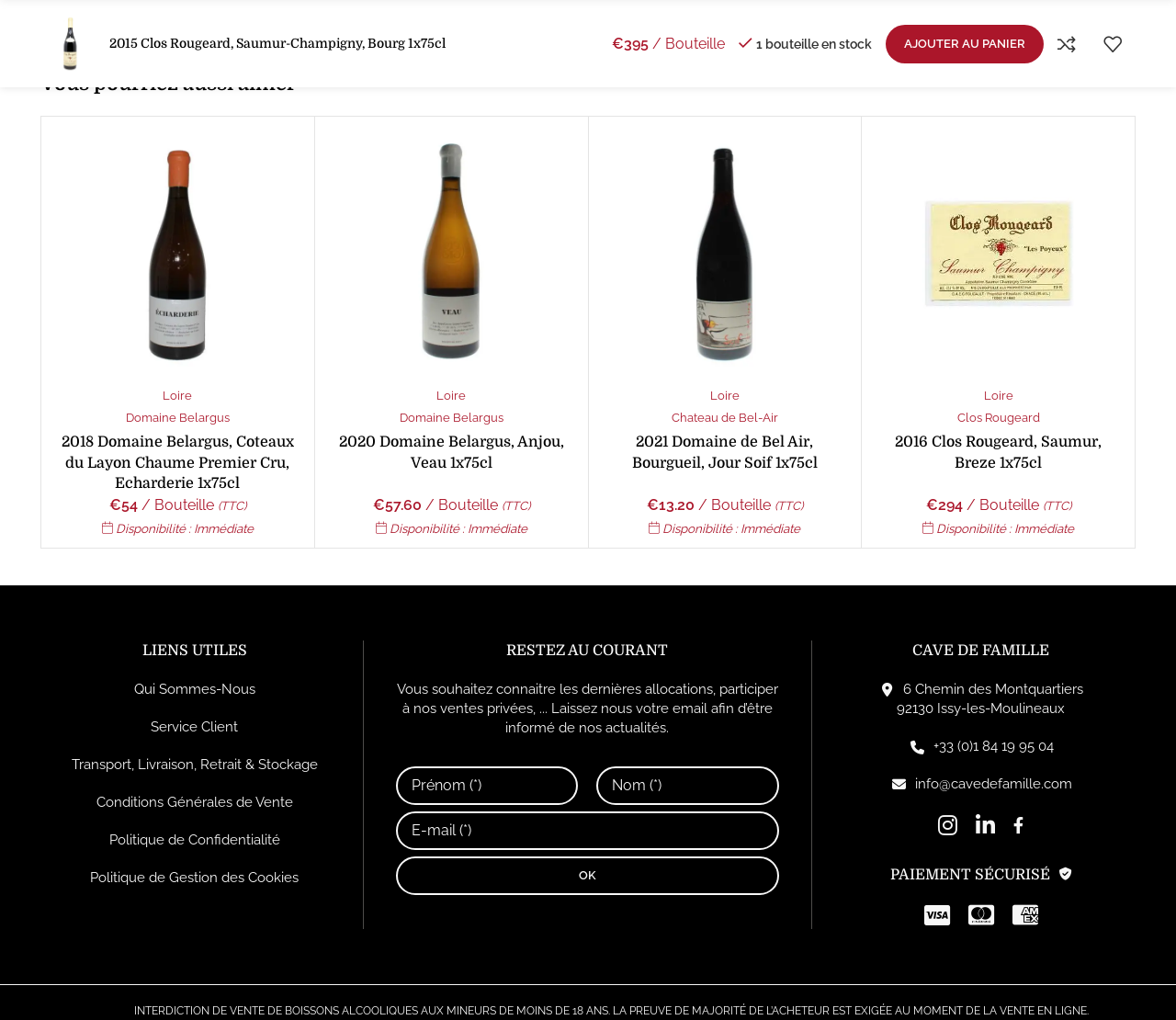Using floating point numbers between 0 and 1, provide the bounding box coordinates in the format (top-left x, top-left y, bottom-right x, bottom-right y). Locate the UI element described here: Loire

[0.139, 0.38, 0.164, 0.395]